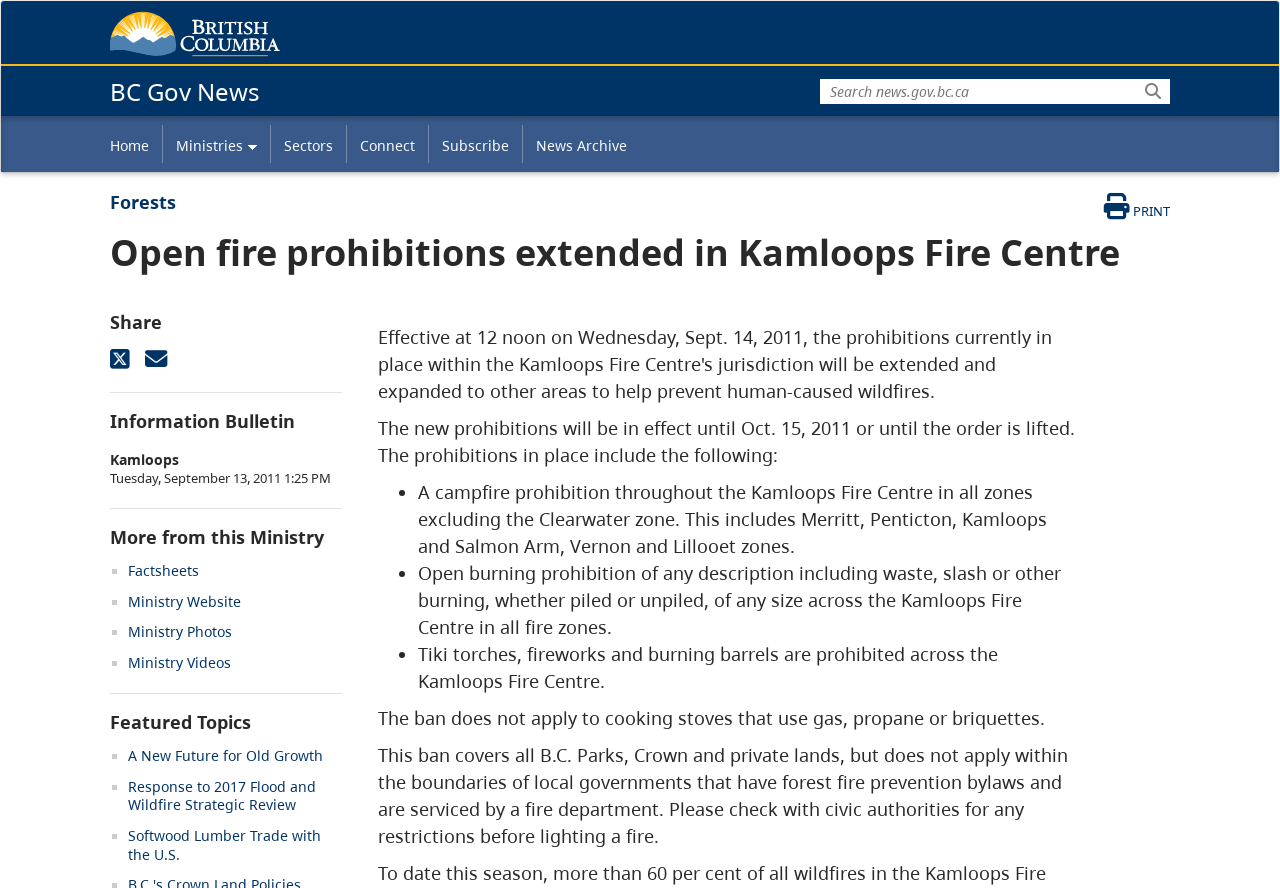Locate the bounding box coordinates of the element that should be clicked to fulfill the instruction: "Go to Home page".

[0.086, 0.141, 0.127, 0.184]